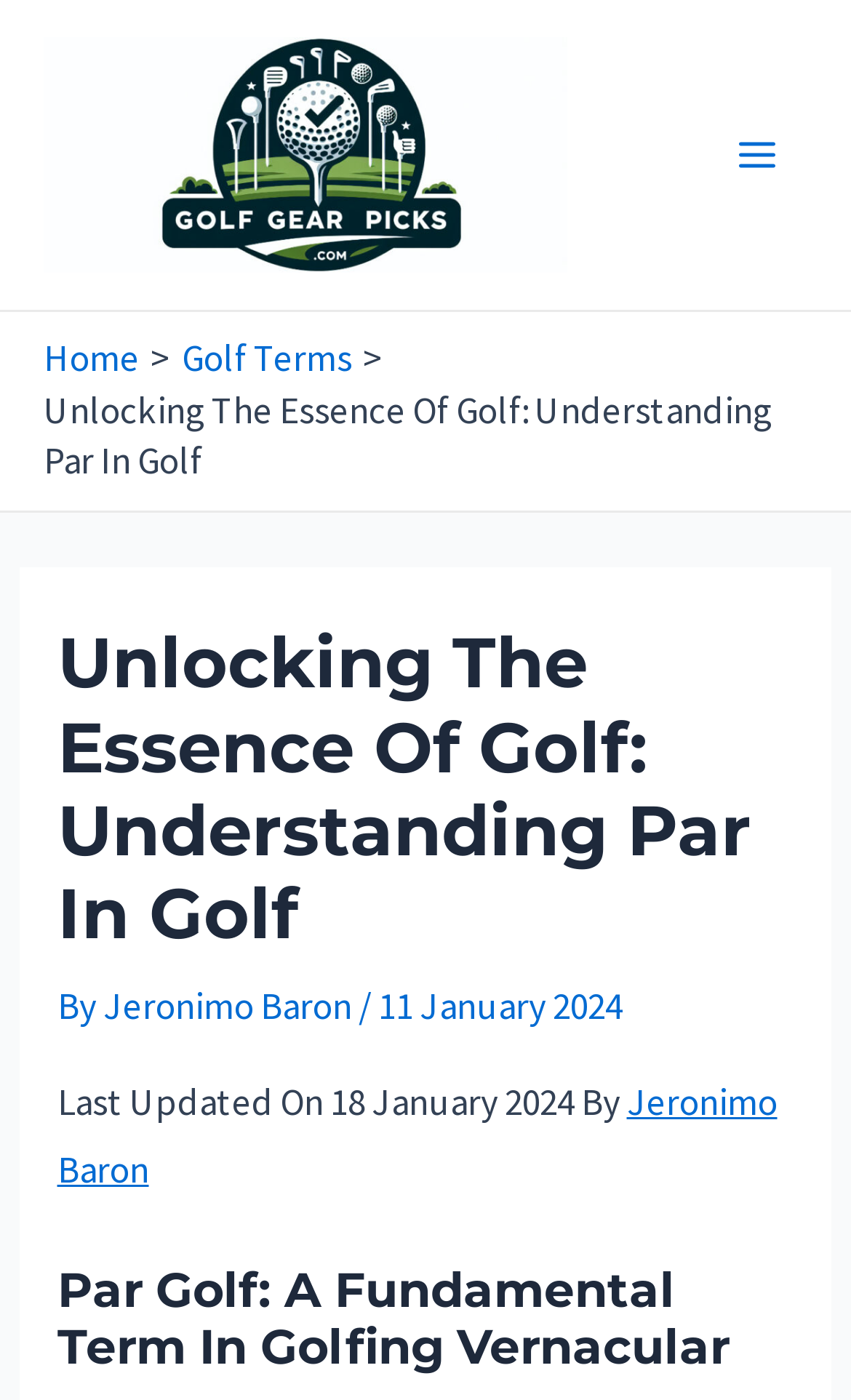What is the topic of the article?
Please respond to the question thoroughly and include all relevant details.

I determined the topic by reading the subheading 'Par Golf: A Fundamental Term In Golfing Vernacular', which suggests that the article is about the concept of 'par' in golf.